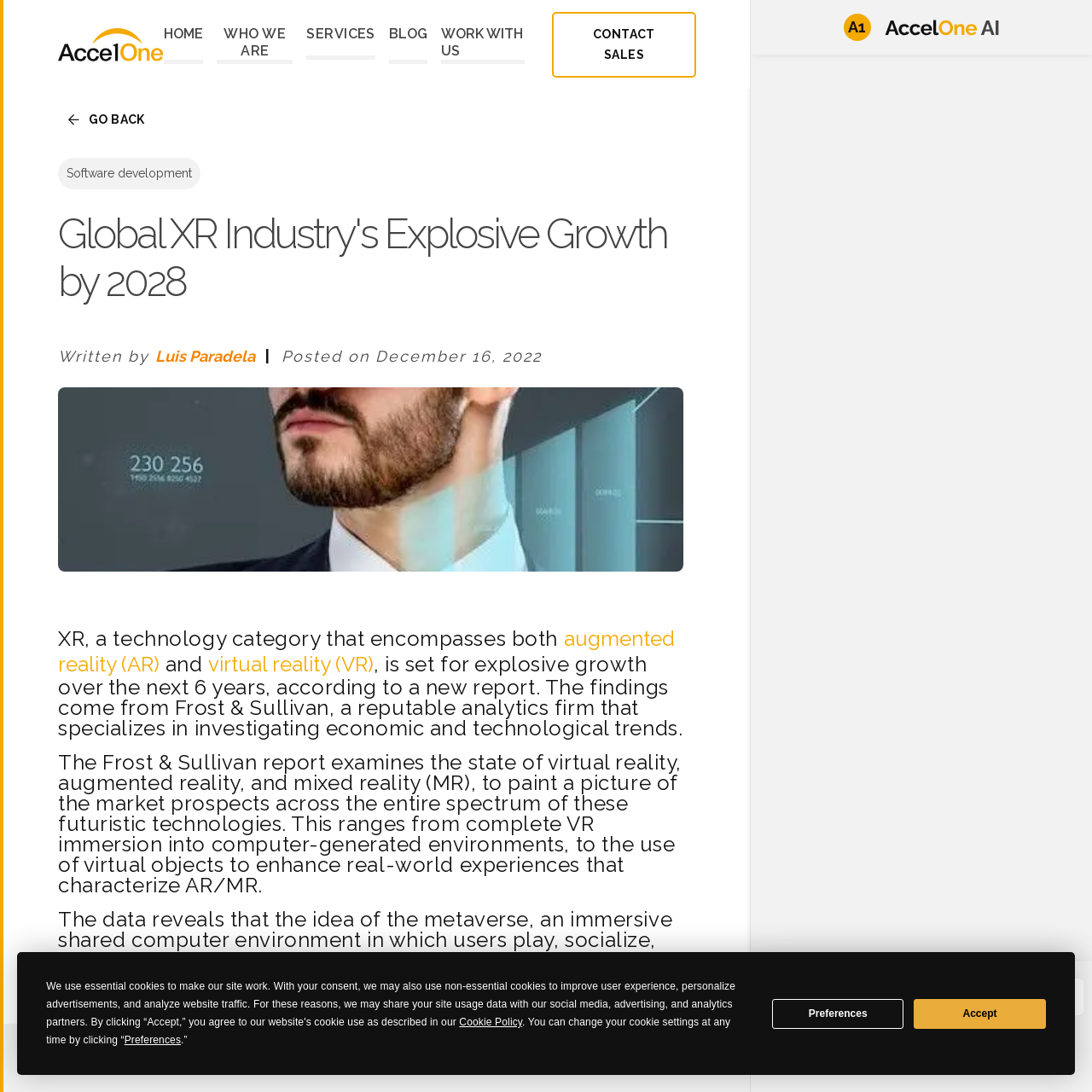Please identify the bounding box coordinates of the region to click in order to complete the given instruction: "Search something". The coordinates should be four float numbers between 0 and 1, i.e., [left, top, right, bottom].

[0.703, 0.904, 0.972, 0.922]